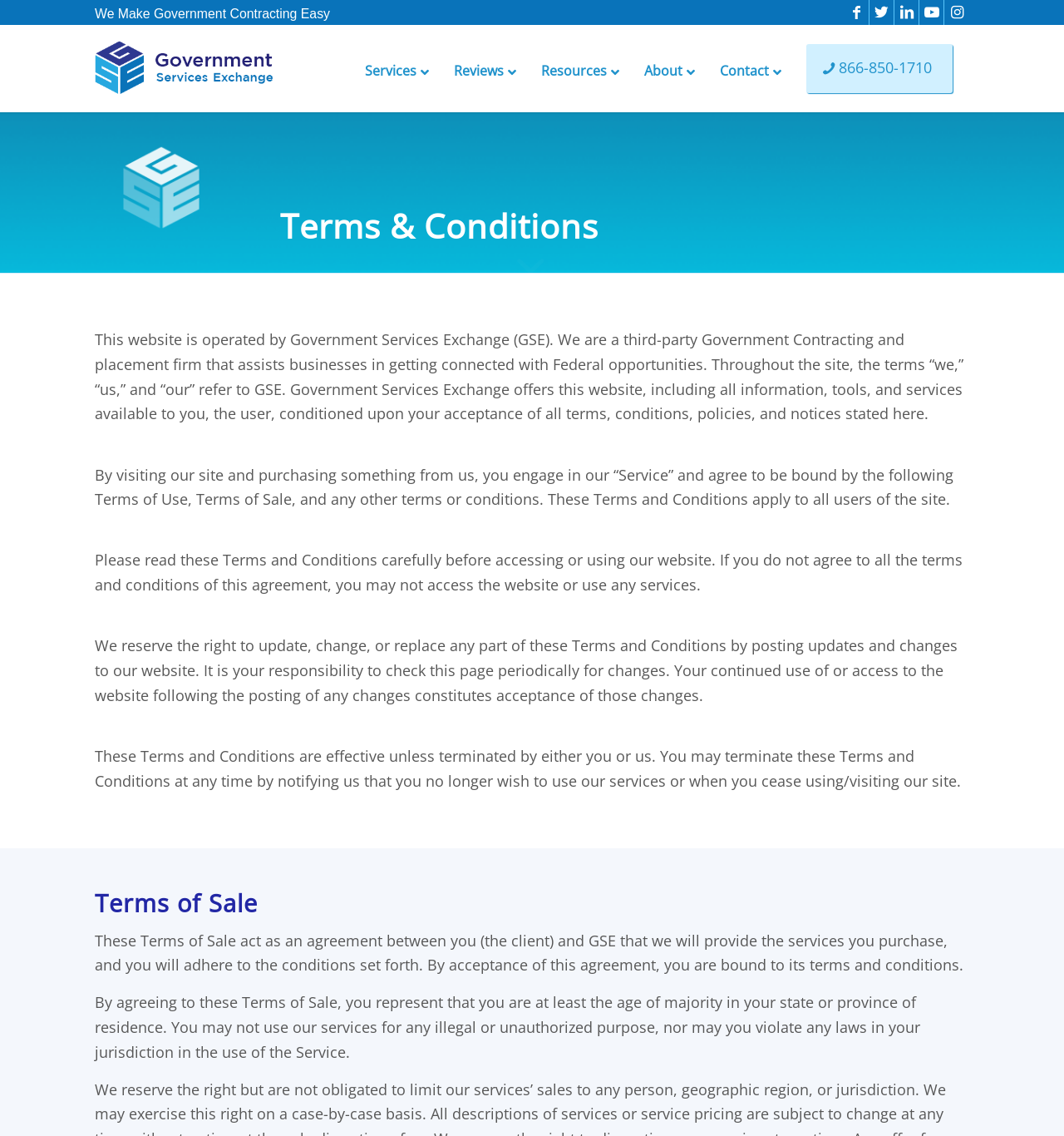Predict the bounding box of the UI element based on this description: "parent_node: Terms & Conditions".

[0.467, 0.201, 0.53, 0.245]